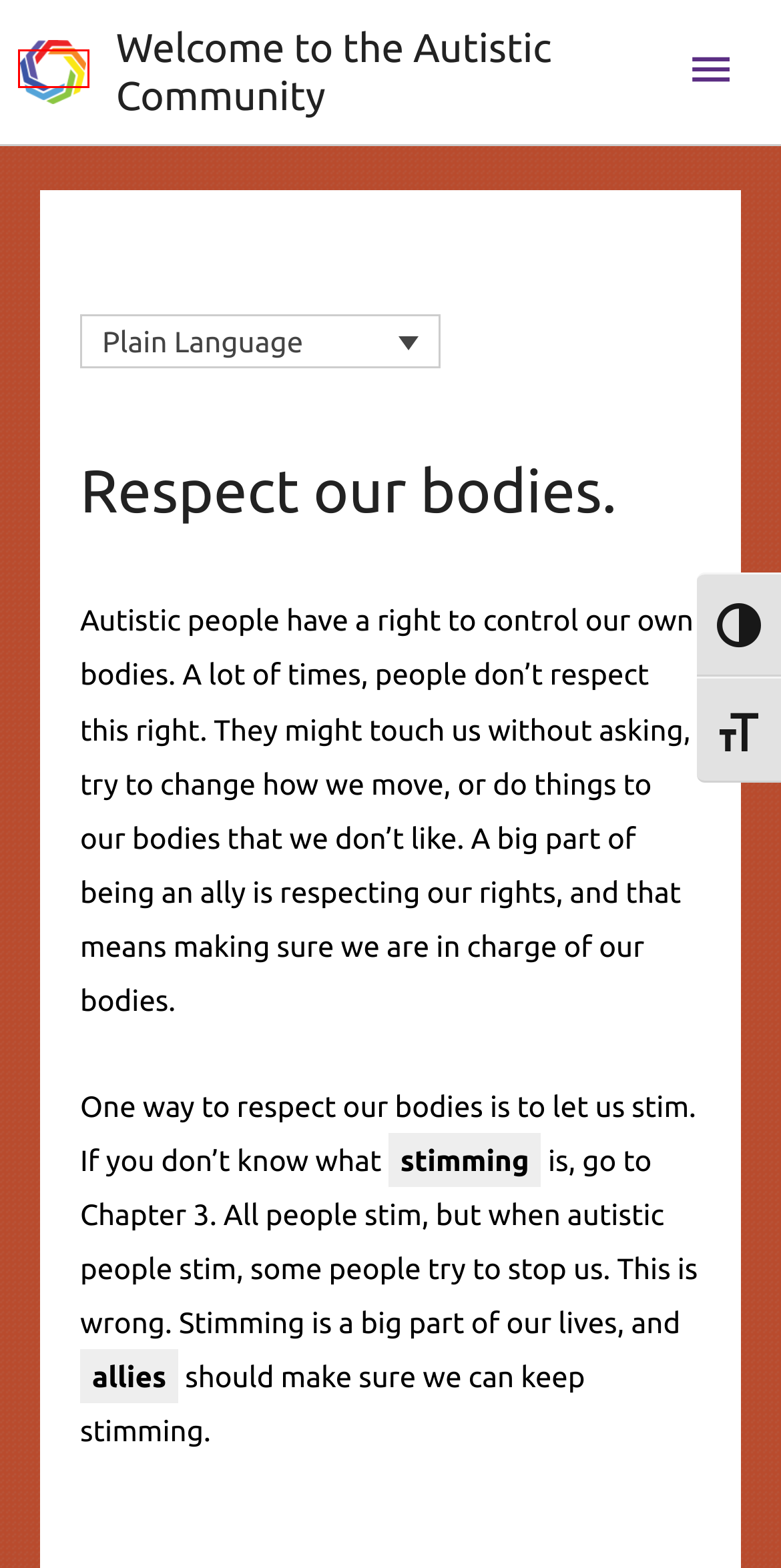Look at the given screenshot of a webpage with a red rectangle bounding box around a UI element. Pick the description that best matches the new webpage after clicking the element highlighted. The descriptions are:
A. The basics of being an ally – Welcome to the Autistic Community
B. Talk about autism respectfully. – Welcome to the Autistic Community
C. Welcome to the Autistic Community
D. A note for families – Welcome to the Autistic Community
E. Chapter 9 Resources – Welcome to the Autistic Community
F. Learn about autism from autistic people. – Welcome to the Autistic Community
G. Respect our privacy. – Welcome to the Autistic Community
H. Words To Know

C